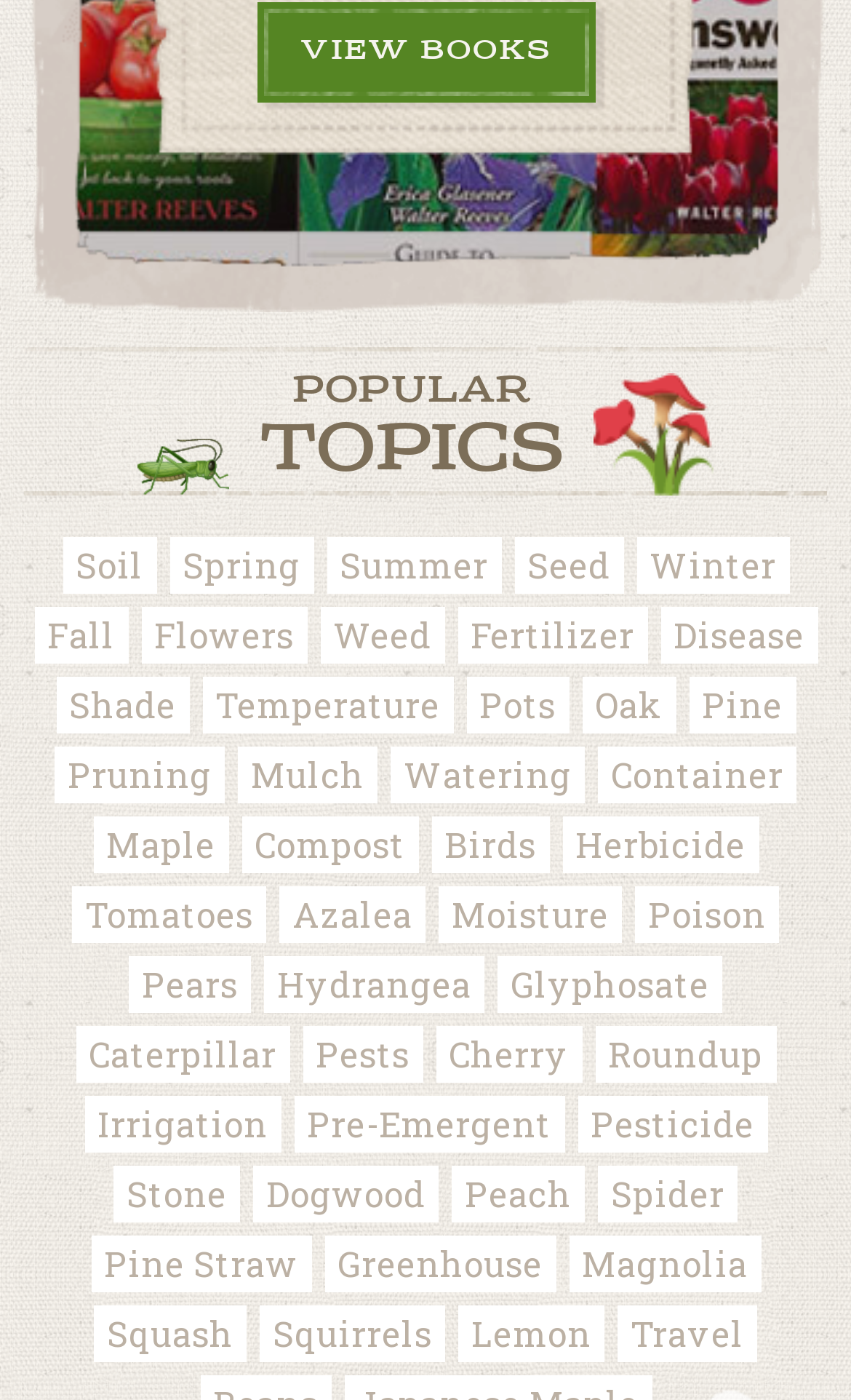Please identify the bounding box coordinates of the clickable region that I should interact with to perform the following instruction: "Go to home page". The coordinates should be expressed as four float numbers between 0 and 1, i.e., [left, top, right, bottom].

None